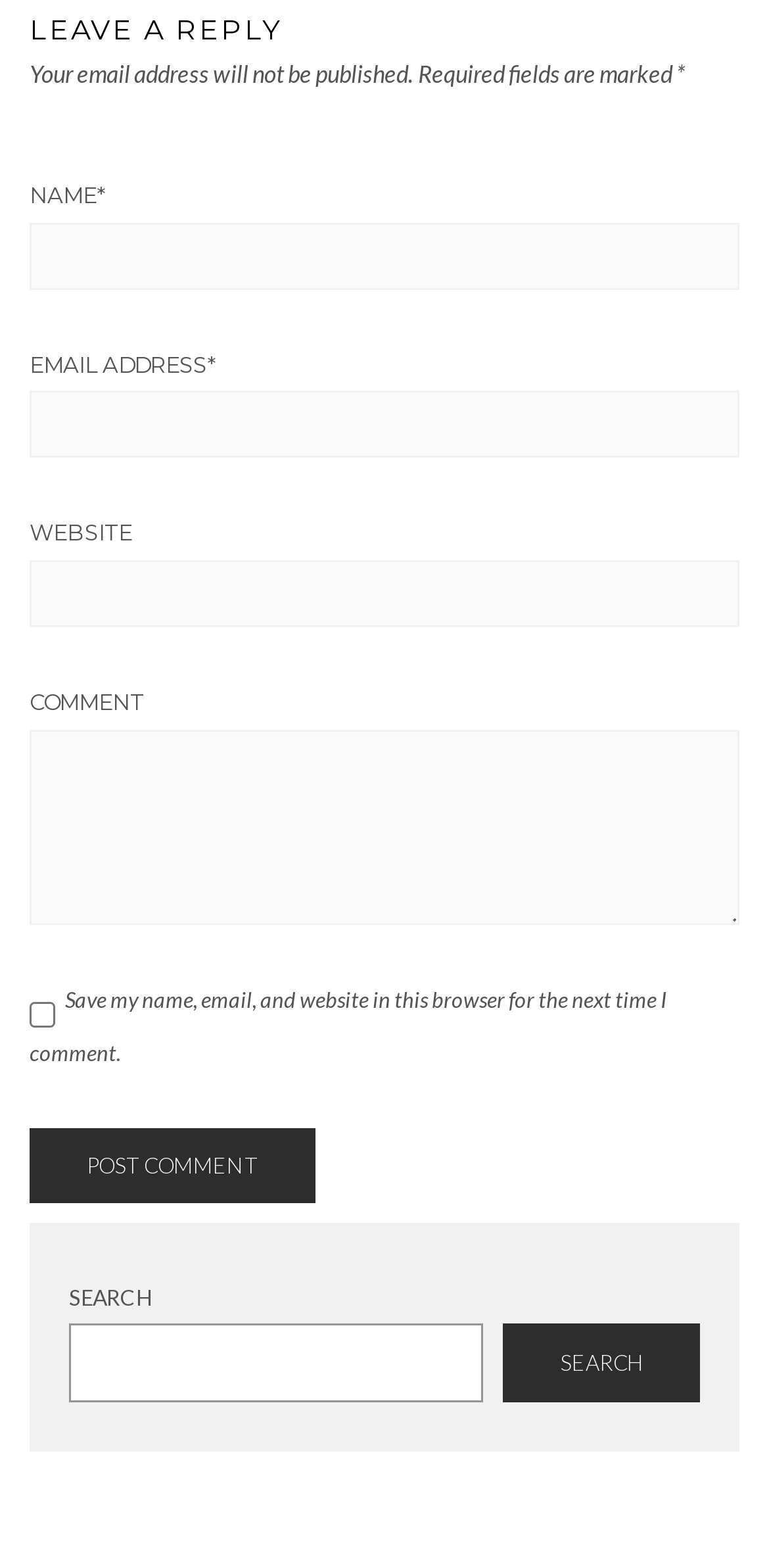Provide the bounding box coordinates for the area that should be clicked to complete the instruction: "Type your email address".

[0.038, 0.249, 0.962, 0.292]